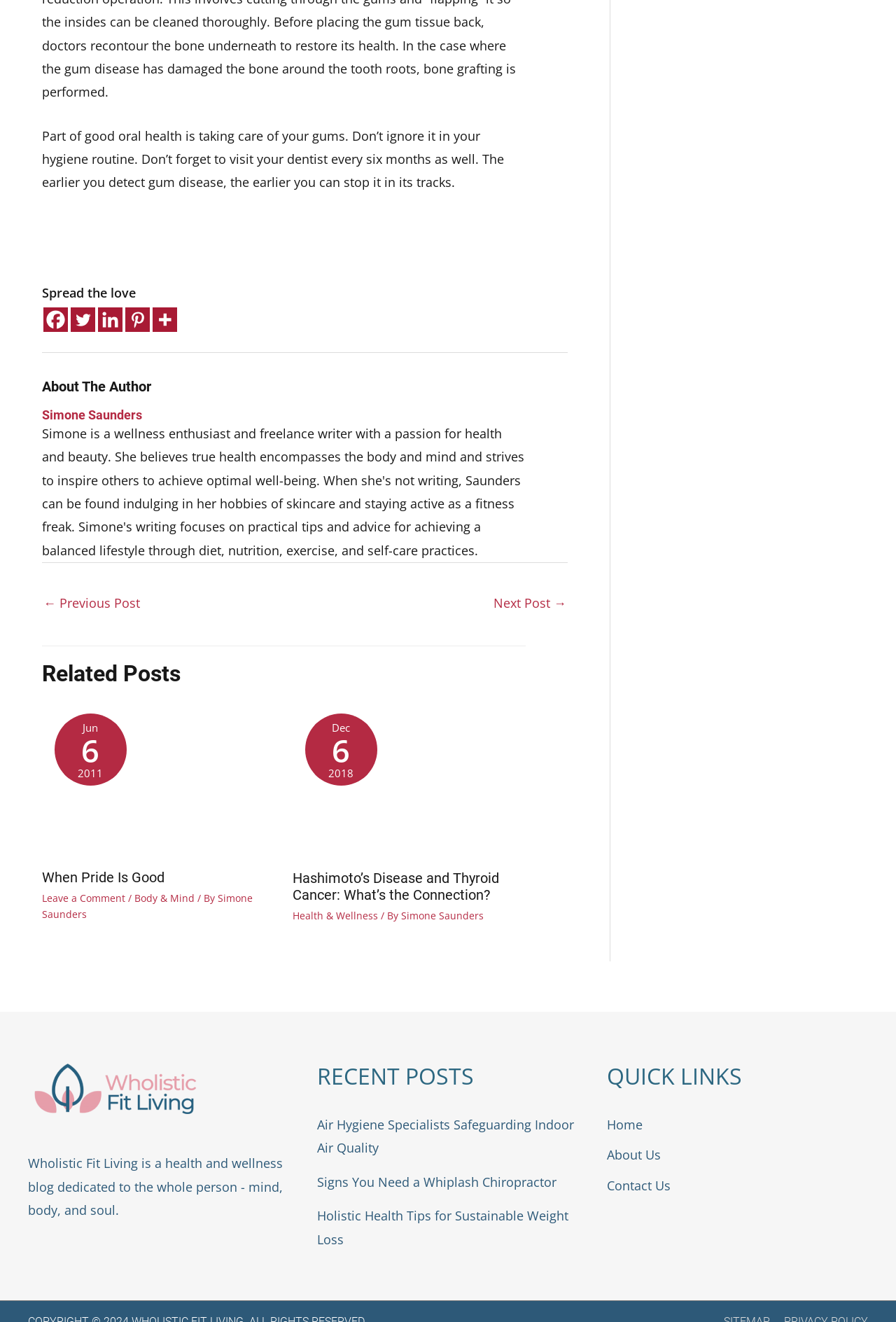Provide your answer in a single word or phrase: 
What is the purpose of the 'Spread the love' section?

Social media sharing